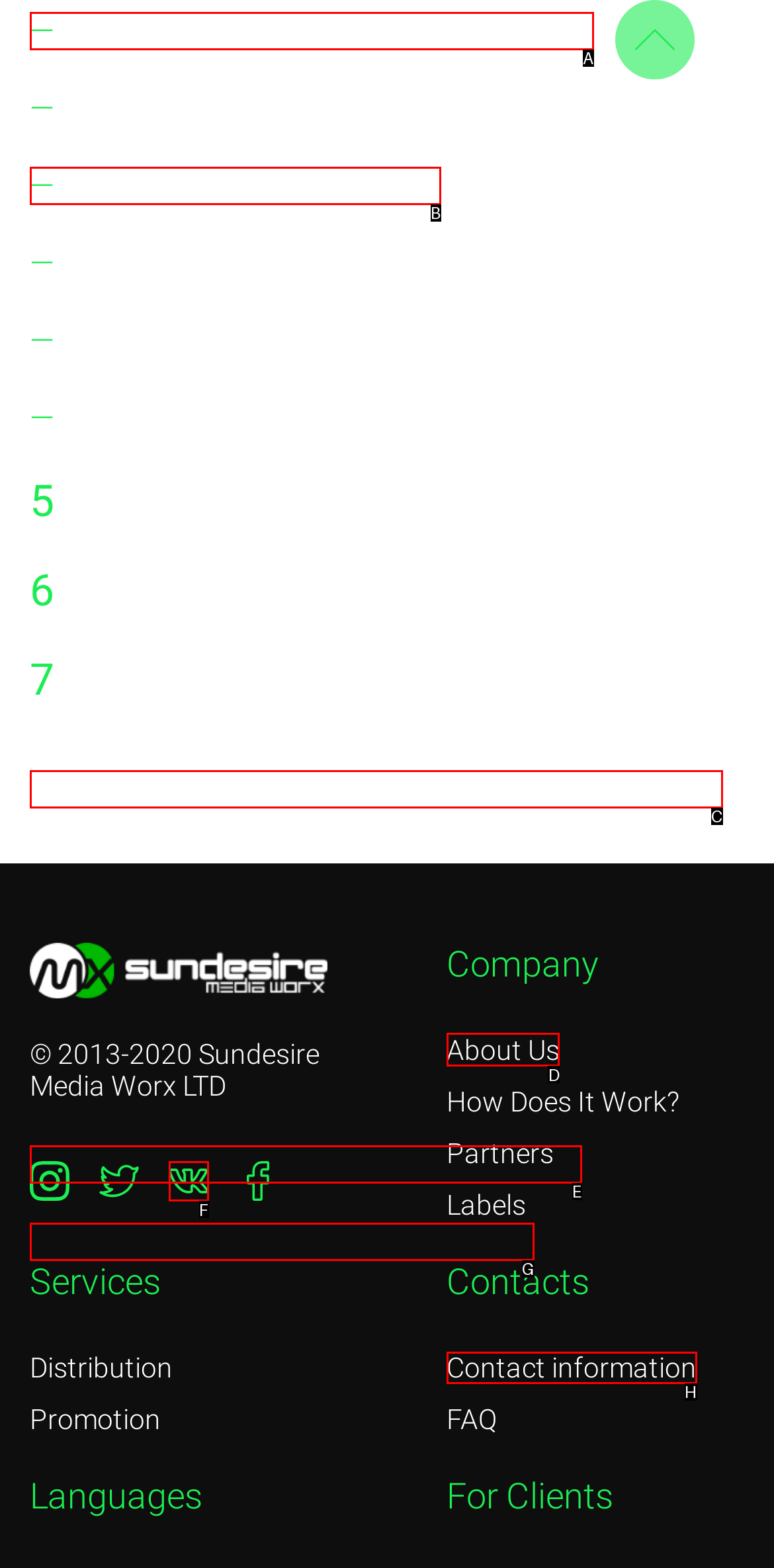Select the UI element that should be clicked to execute the following task: Click on 'About Us'
Provide the letter of the correct choice from the given options.

D